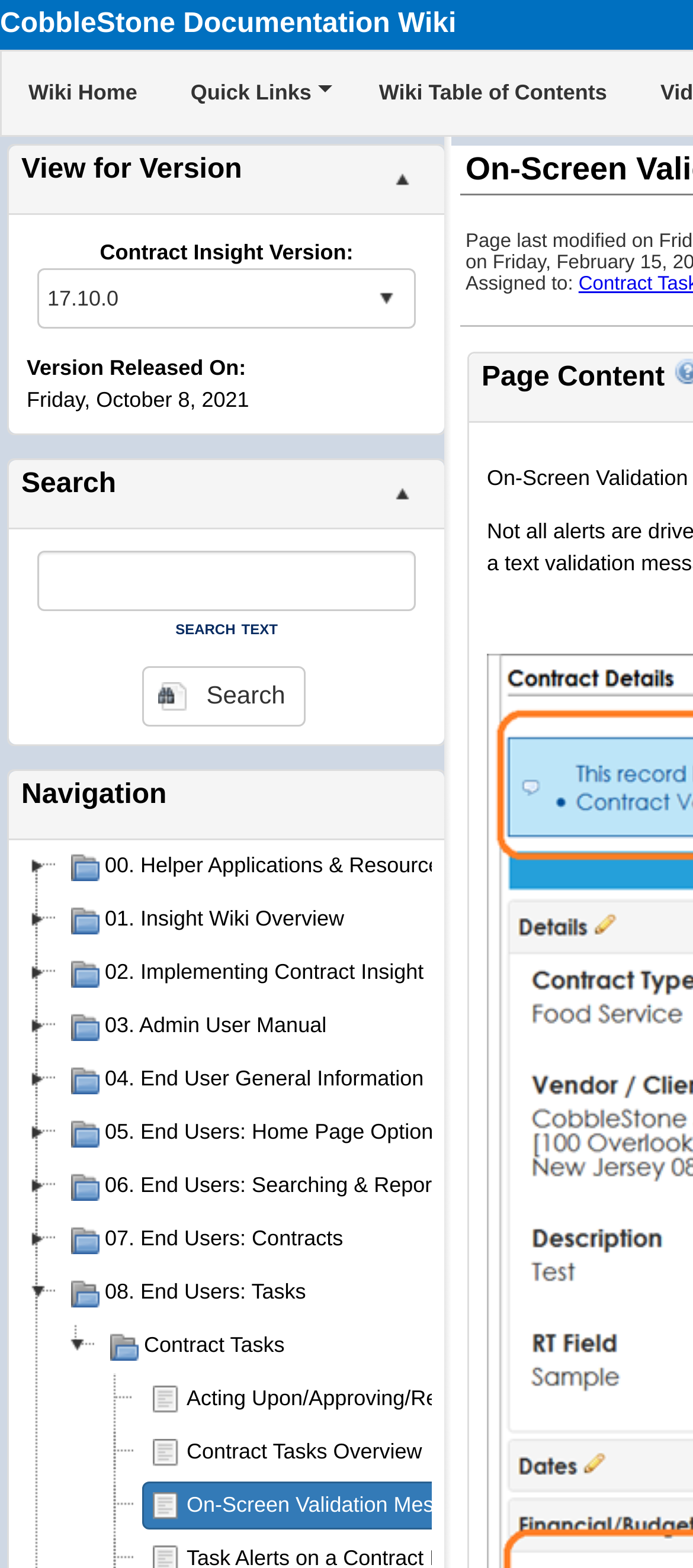How many navigation items are there?
Please provide a detailed and comprehensive answer to the question.

I counted the number of generic elements with text content under the 'Navigation' gridcell, which are '00. Helper Applications & Resources', '01. Insight Wiki Overview', '02. Implementing Contract Insight', '03. Admin User Manual', '04. End User General Information', and so on. There are 9 such elements.